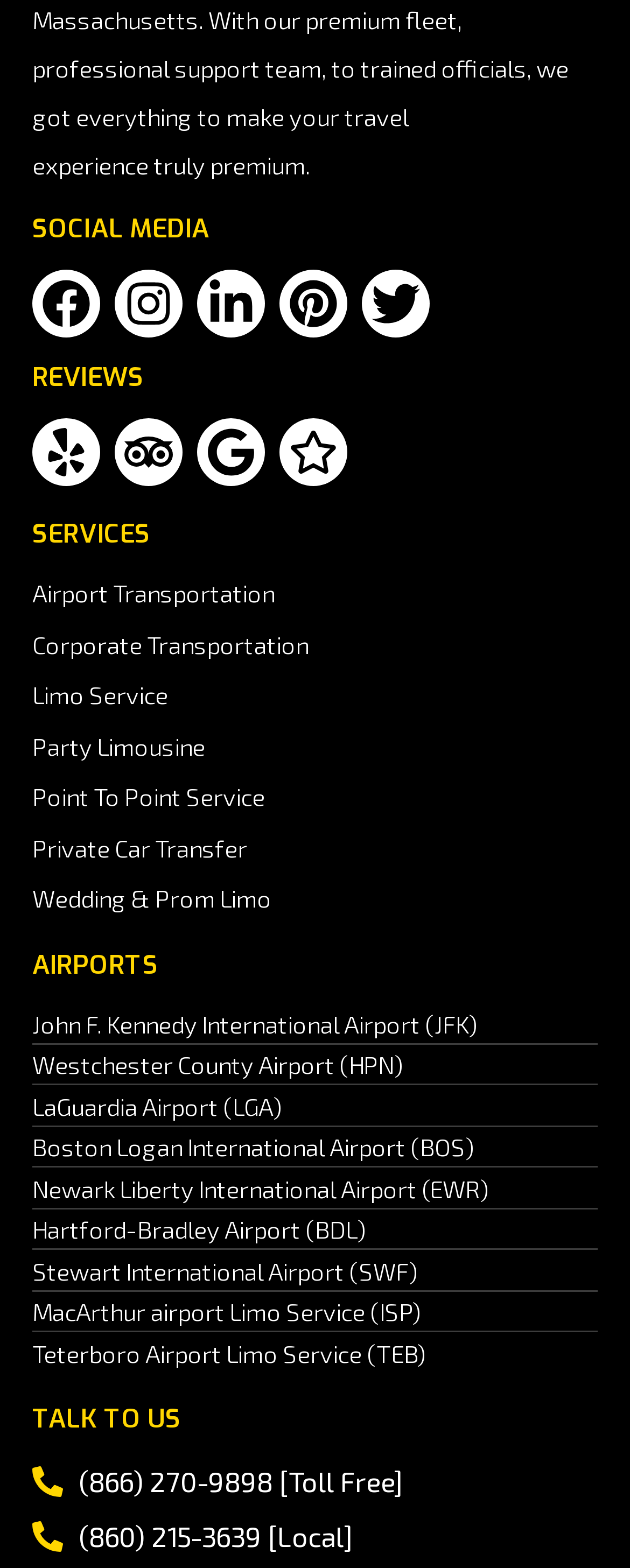How many services are offered?
Please use the image to provide an in-depth answer to the question.

I counted the number of links under the 'SERVICES' heading, which are Airport Transportation, Corporate Transportation, Limo Service, Party Limousine, Point To Point Service, Private Car Transfer, and Wedding & Prom Limo.